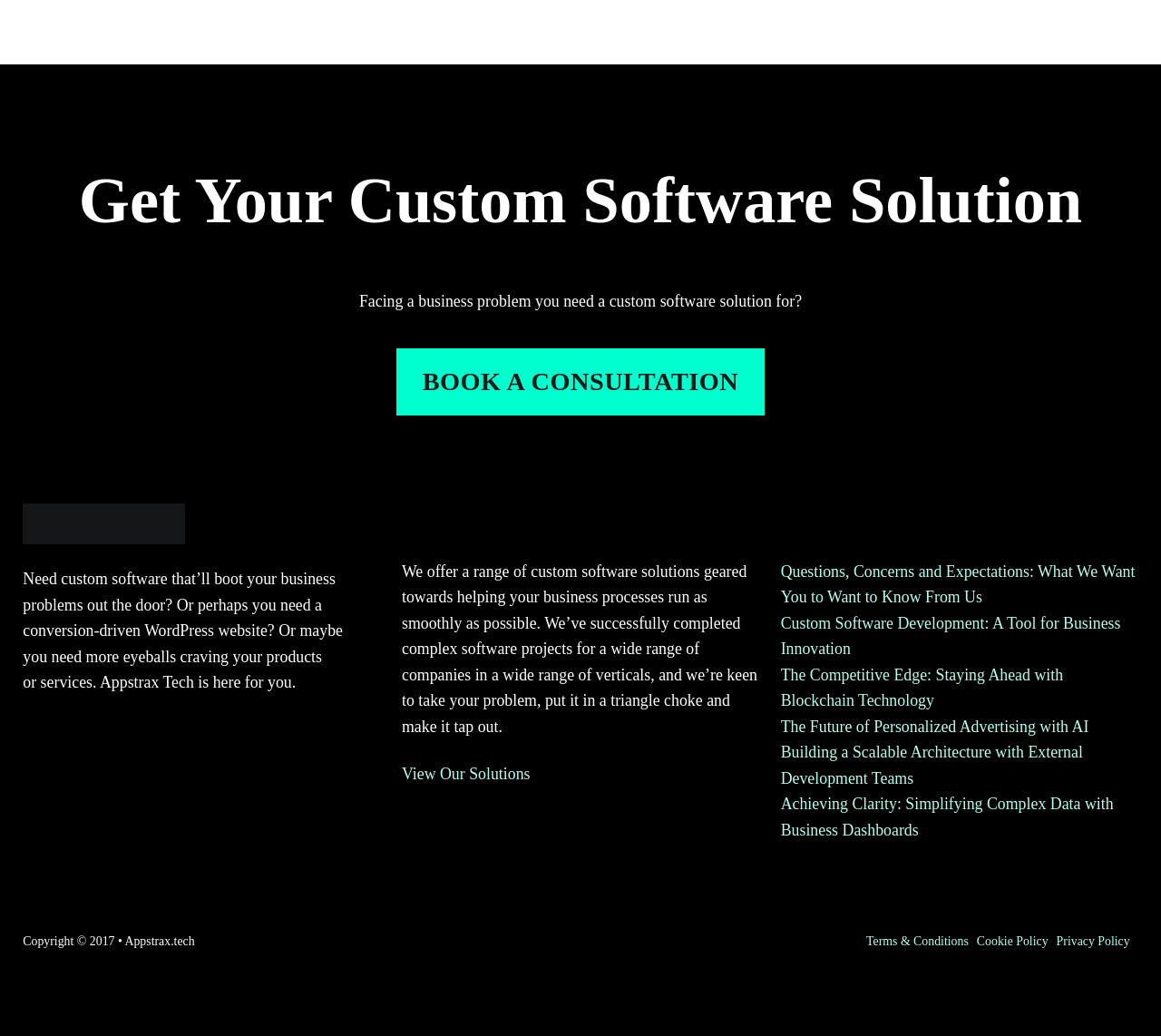What type of articles are listed in the 'Latest Articles' section?
Using the information from the image, give a concise answer in one word or a short phrase.

Technology and business